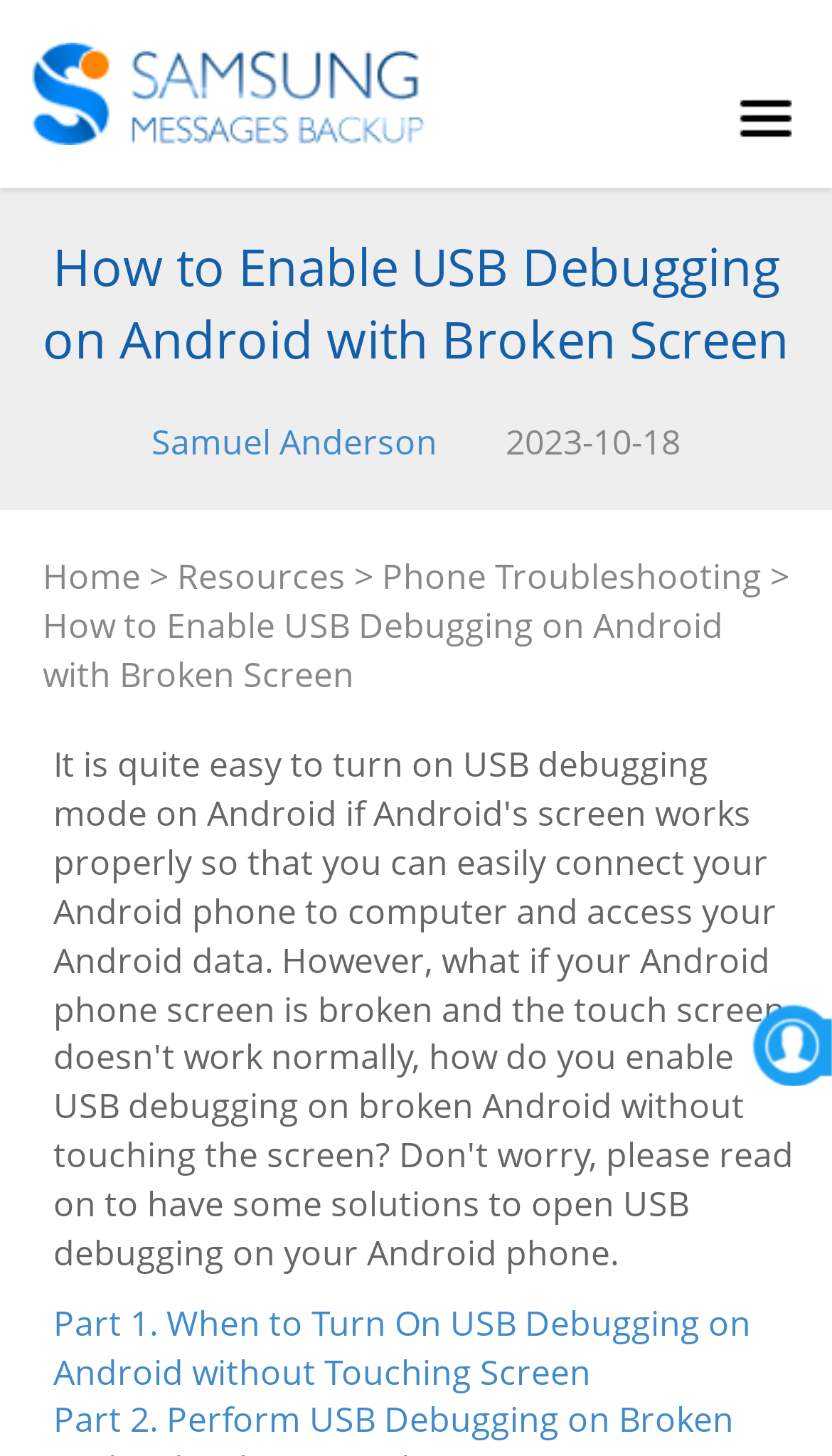Given the webpage screenshot, identify the bounding box of the UI element that matches this description: "Phone Troubleshooting".

[0.459, 0.379, 0.915, 0.412]